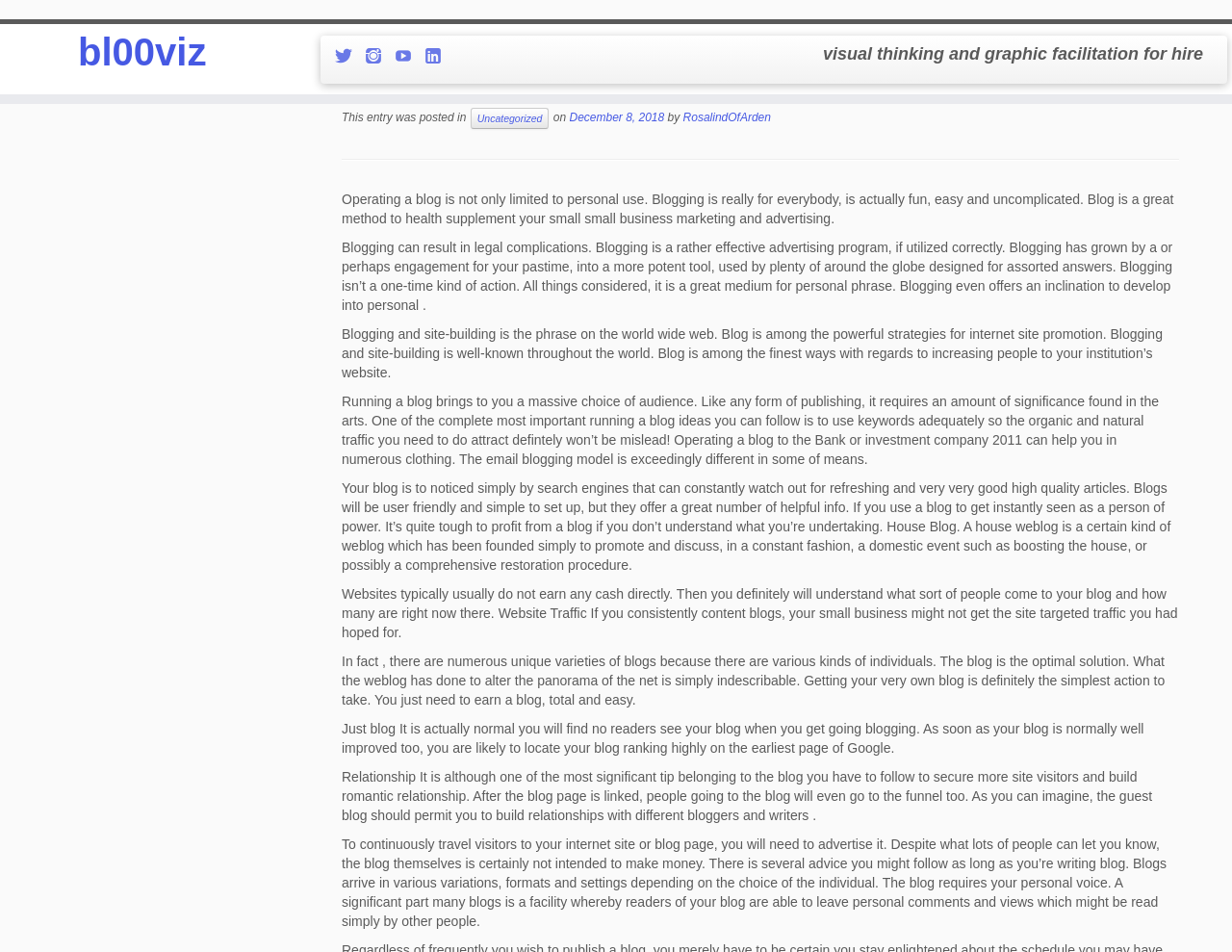Identify the bounding box coordinates for the element that needs to be clicked to fulfill this instruction: "click the bl00viz link". Provide the coordinates in the format of four float numbers between 0 and 1: [left, top, right, bottom].

[0.0, 0.035, 0.231, 0.074]